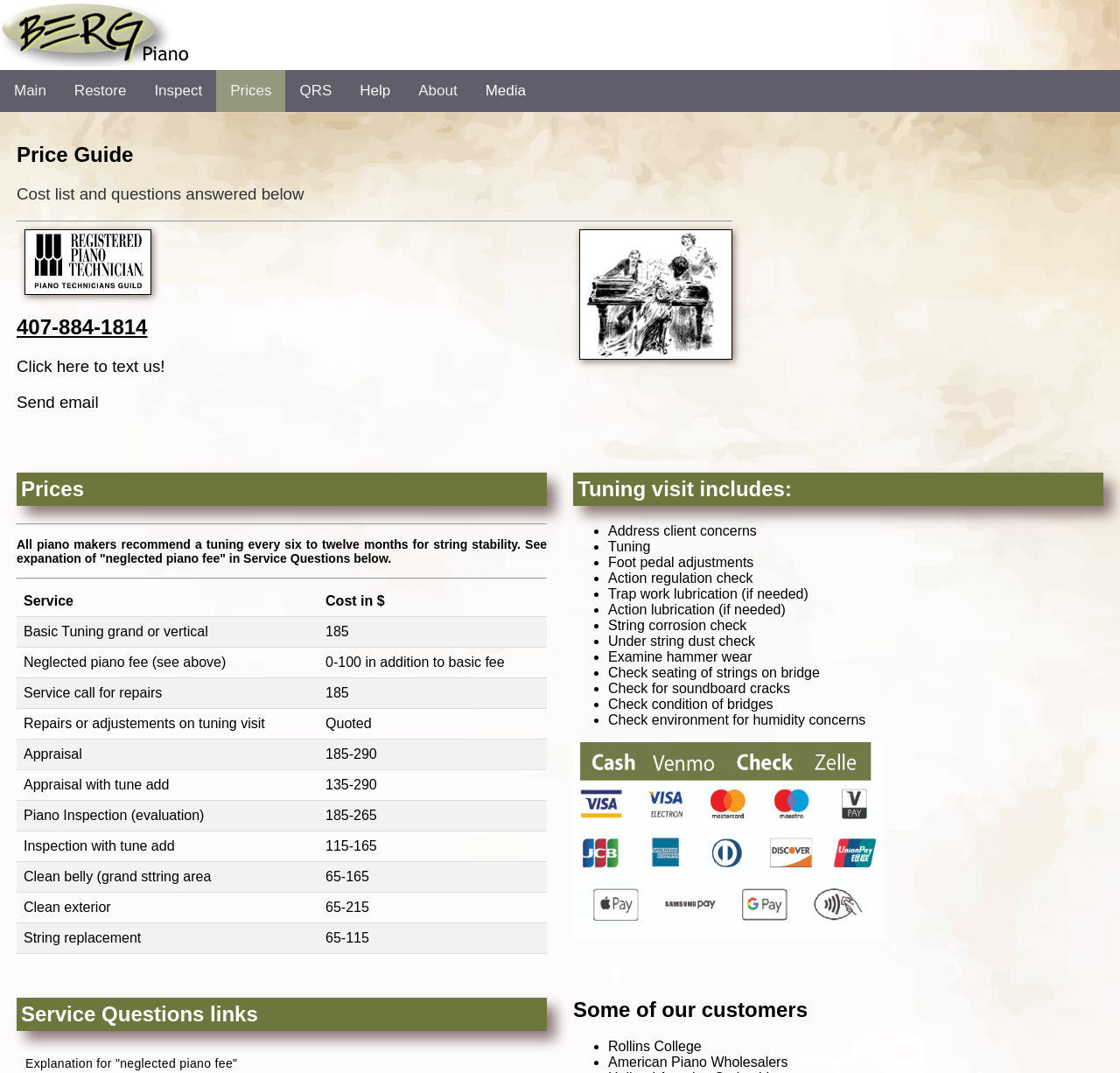Using the elements shown in the image, answer the question comprehensively: What is the cost of appraisal with tune add?

I found the cost of appraisal with tune add by looking at the table with the heading 'Prices' and finding the row with the service 'Appraisal with tune add' and the corresponding cost in the 'Cost in $' column, which is '$135-290'.